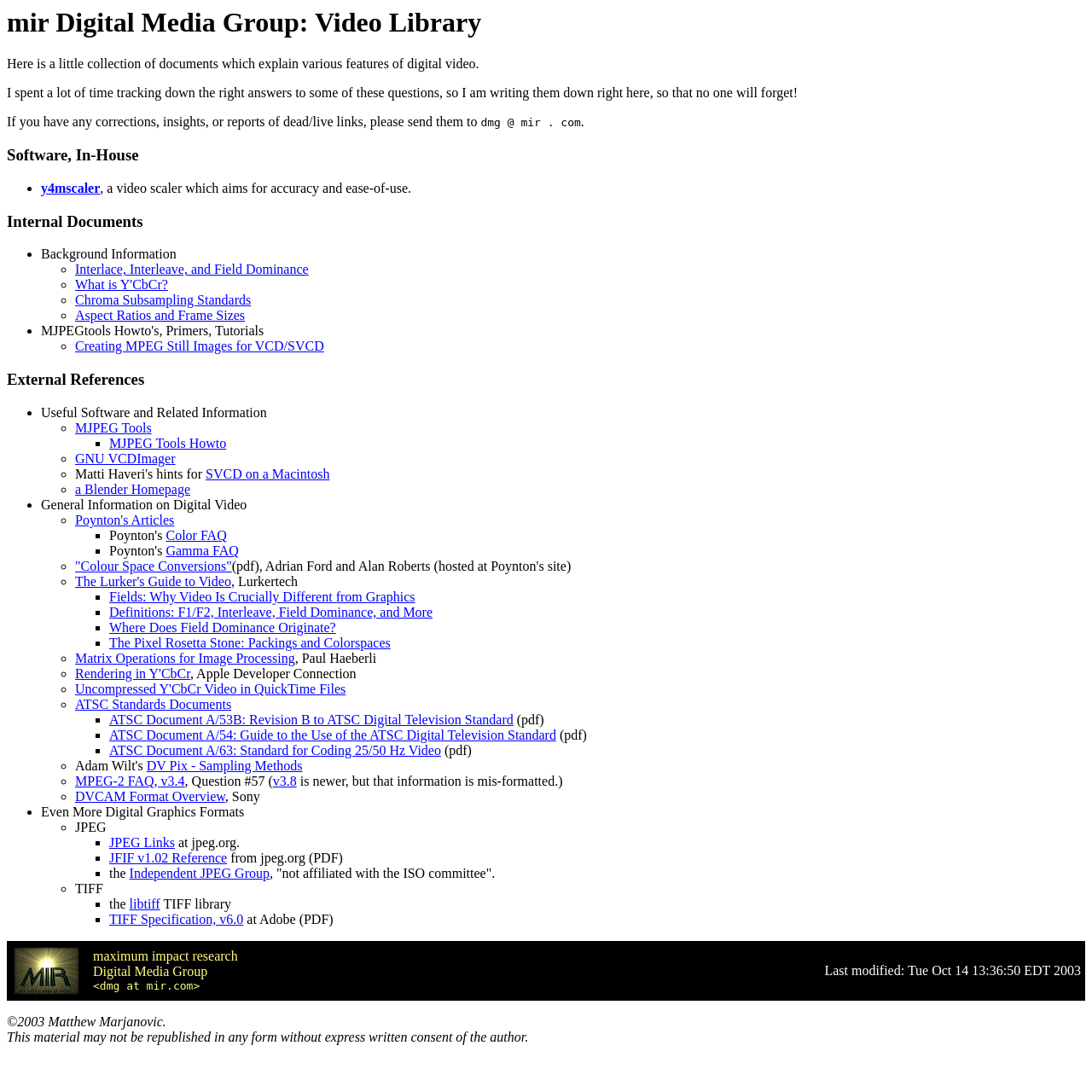Identify the bounding box coordinates of the clickable region necessary to fulfill the following instruction: "Explore 'MJPEG Tools'". The bounding box coordinates should be four float numbers between 0 and 1, i.e., [left, top, right, bottom].

[0.069, 0.385, 0.139, 0.398]